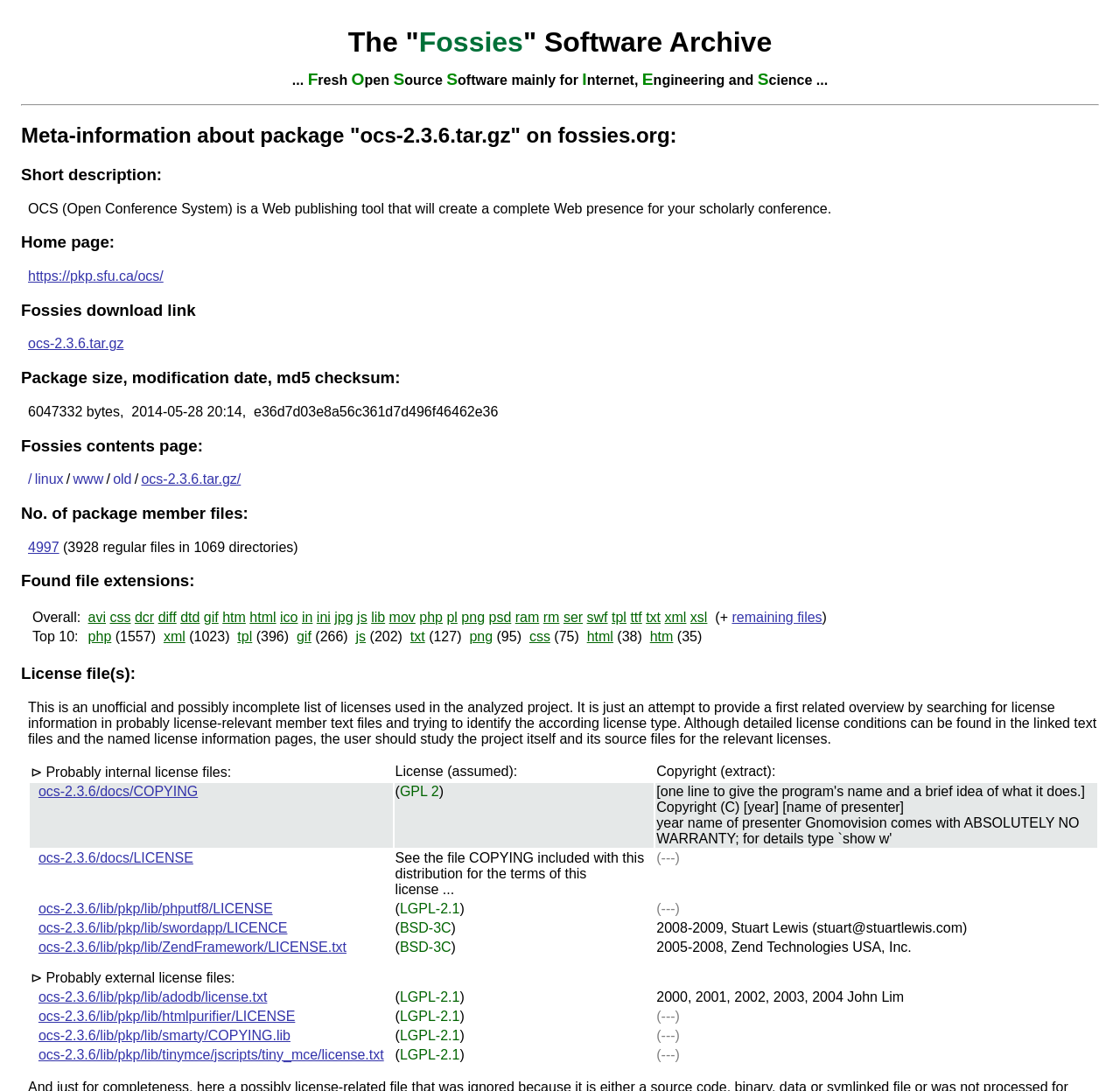How many file extensions are found in the package?
Look at the screenshot and provide an in-depth answer.

The number of file extensions found in the package can be found in the section 'Found file extensions:', which is a heading element. The corresponding layout table contains the information about the file extensions, and the overall number of file extensions is '28'.